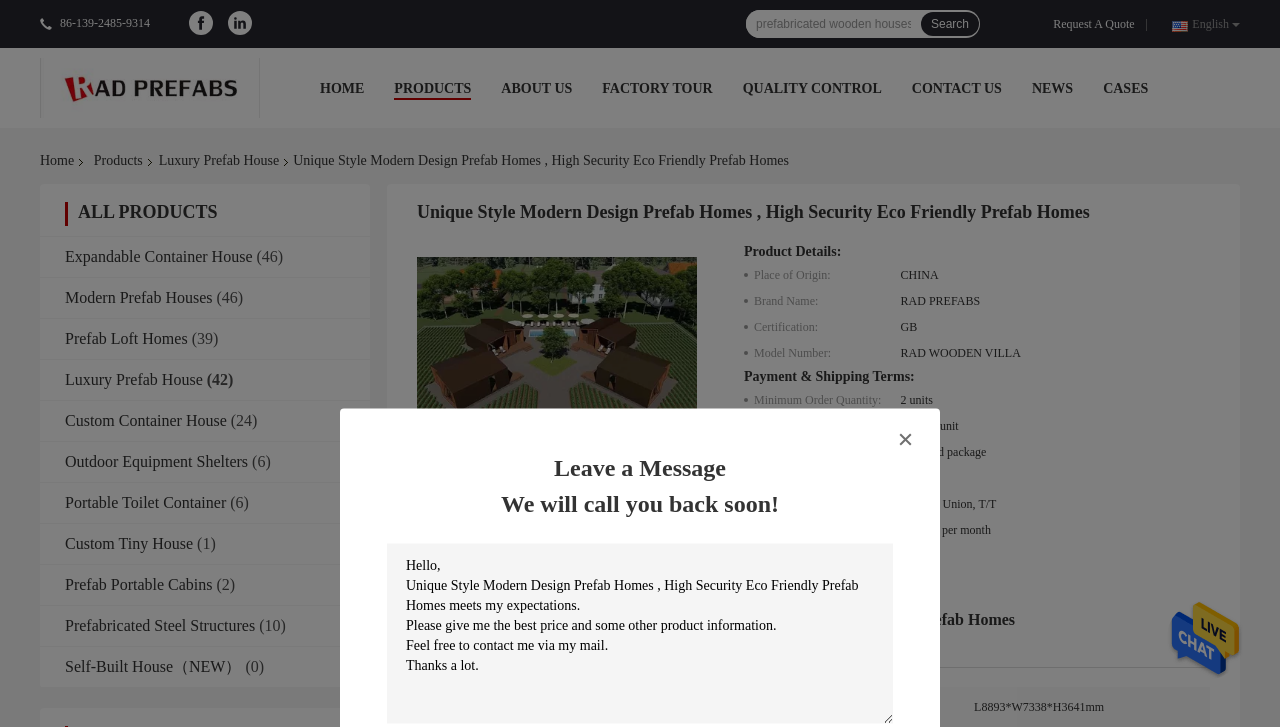What is the language of the webpage?
Could you give a comprehensive explanation in response to this question?

I found the language of the webpage by looking at the top-right corner, where it says 'English'. This suggests that the language of the webpage is English.